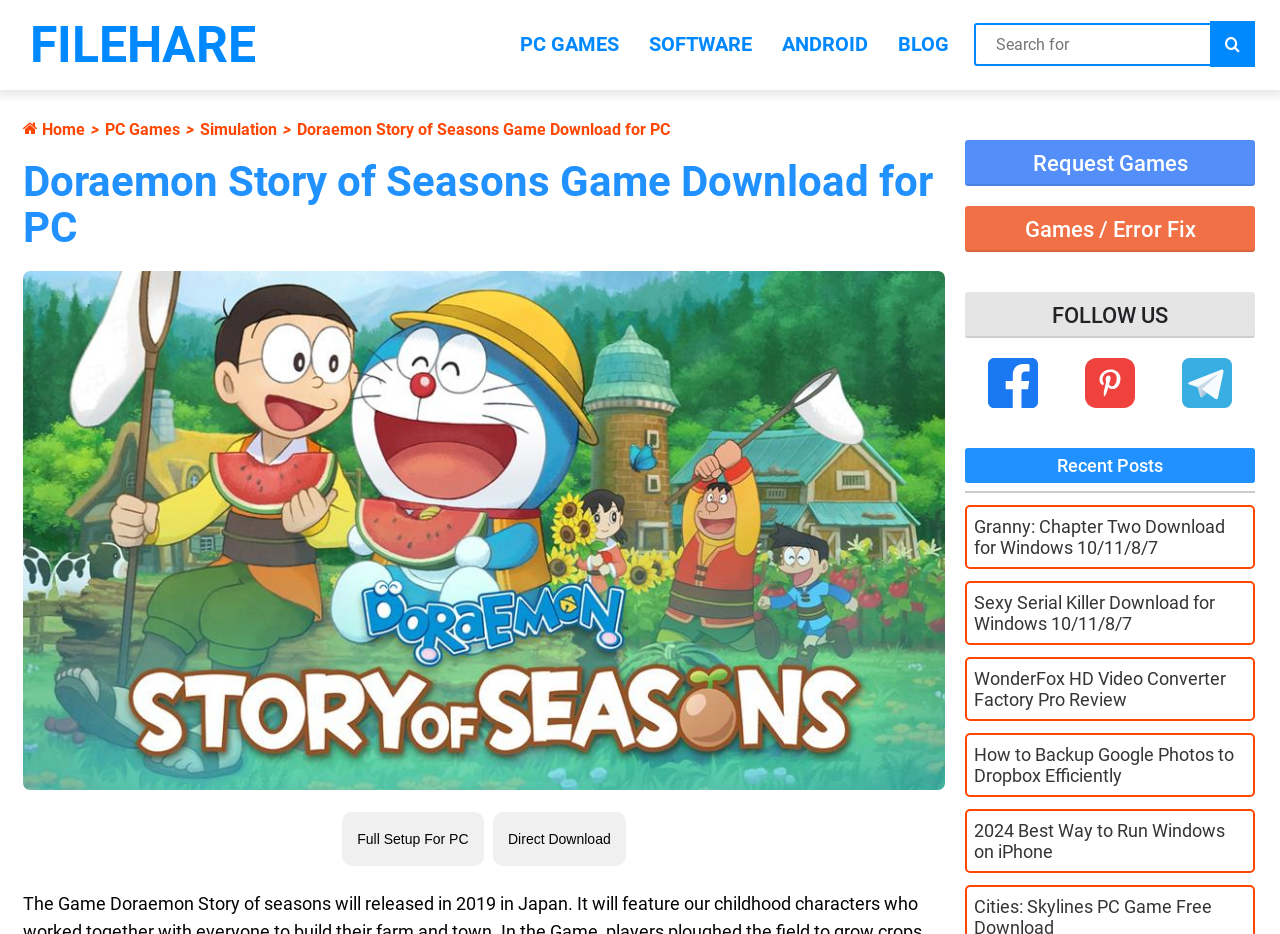Identify the bounding box coordinates of the element that should be clicked to fulfill this task: "Visit Facebook page". The coordinates should be provided as four float numbers between 0 and 1, i.e., [left, top, right, bottom].

[0.772, 0.383, 0.811, 0.437]